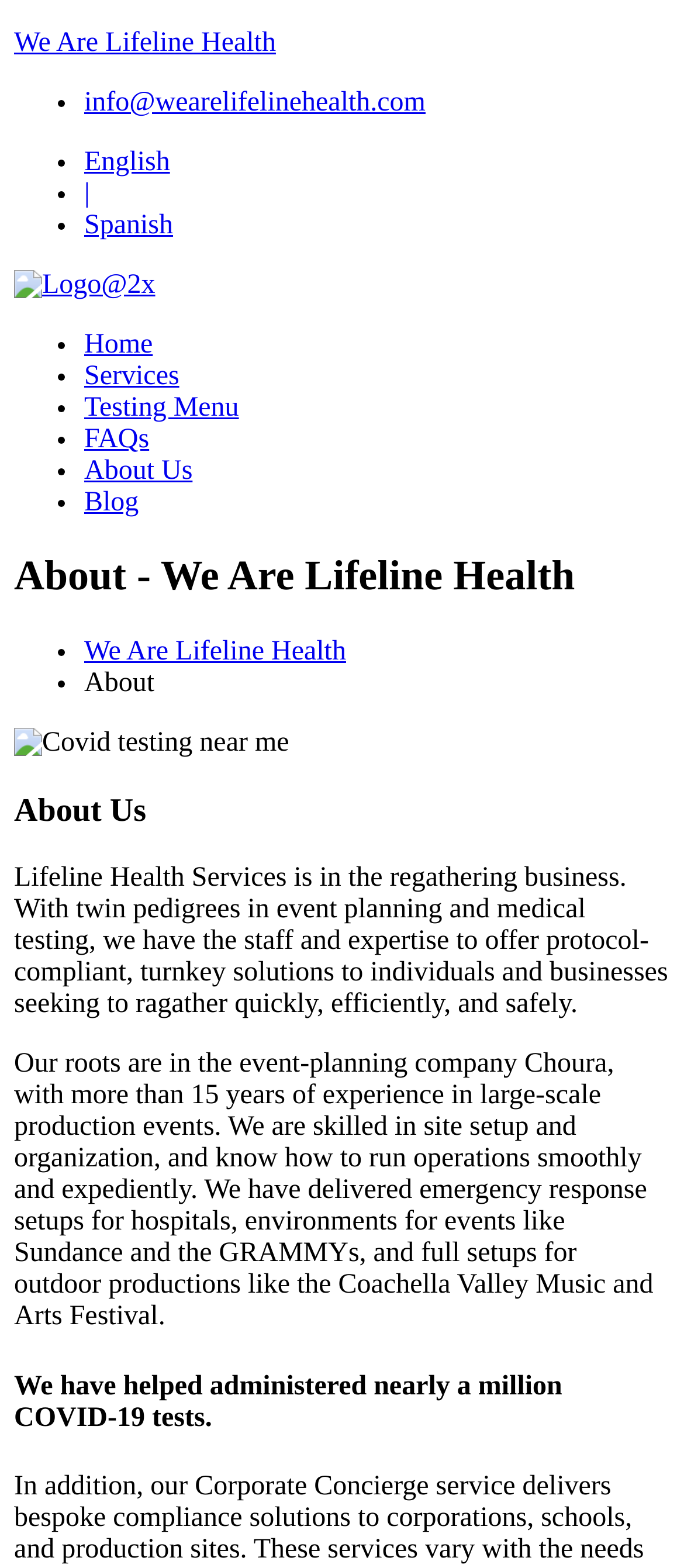What is the company's expertise?
Based on the image, respond with a single word or phrase.

event planning and medical testing